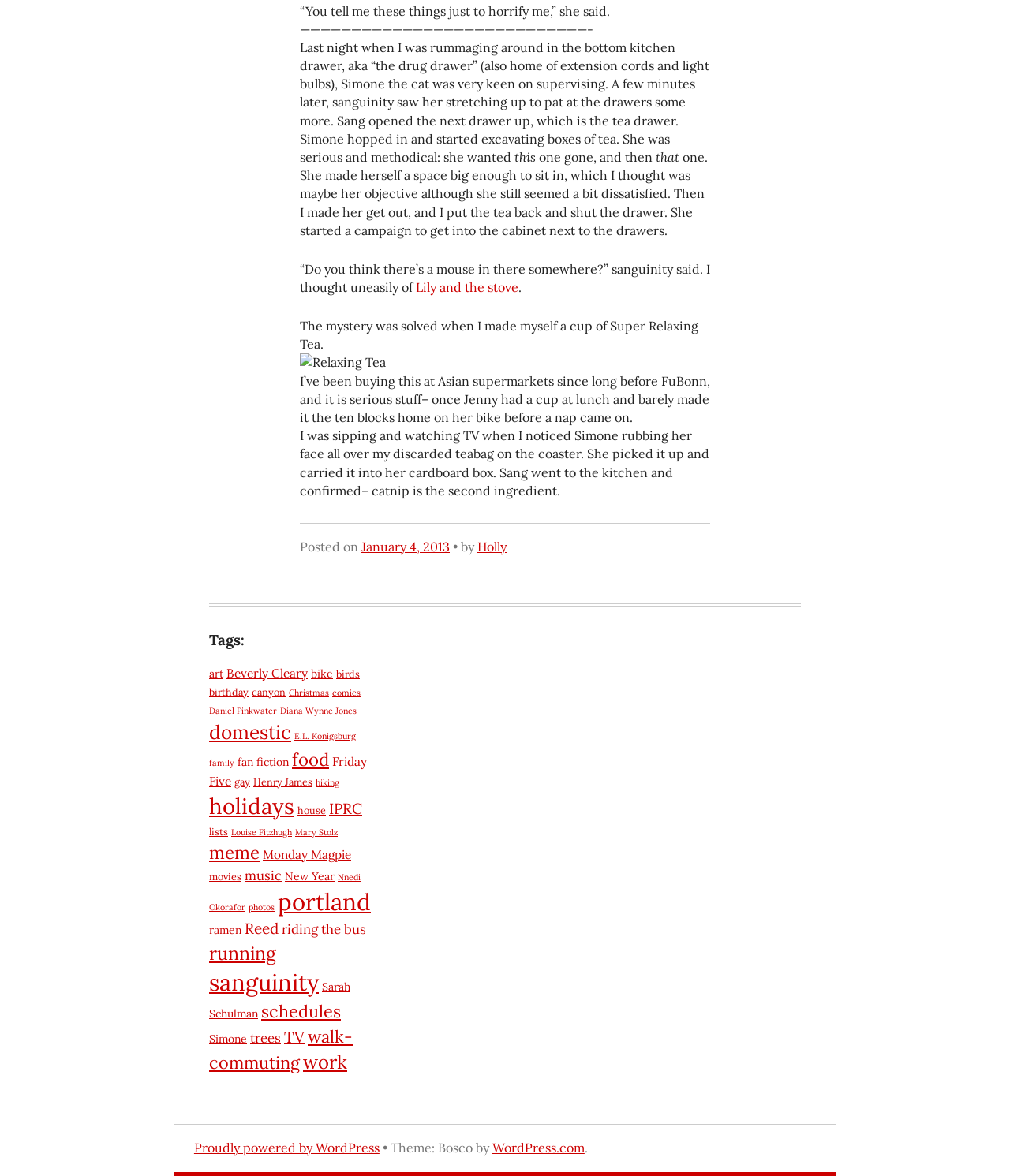Bounding box coordinates must be specified in the format (top-left x, top-left y, bottom-right x, bottom-right y). All values should be floating point numbers between 0 and 1. What are the bounding box coordinates of the UI element described as: Sarah Schulman

[0.207, 0.833, 0.347, 0.868]